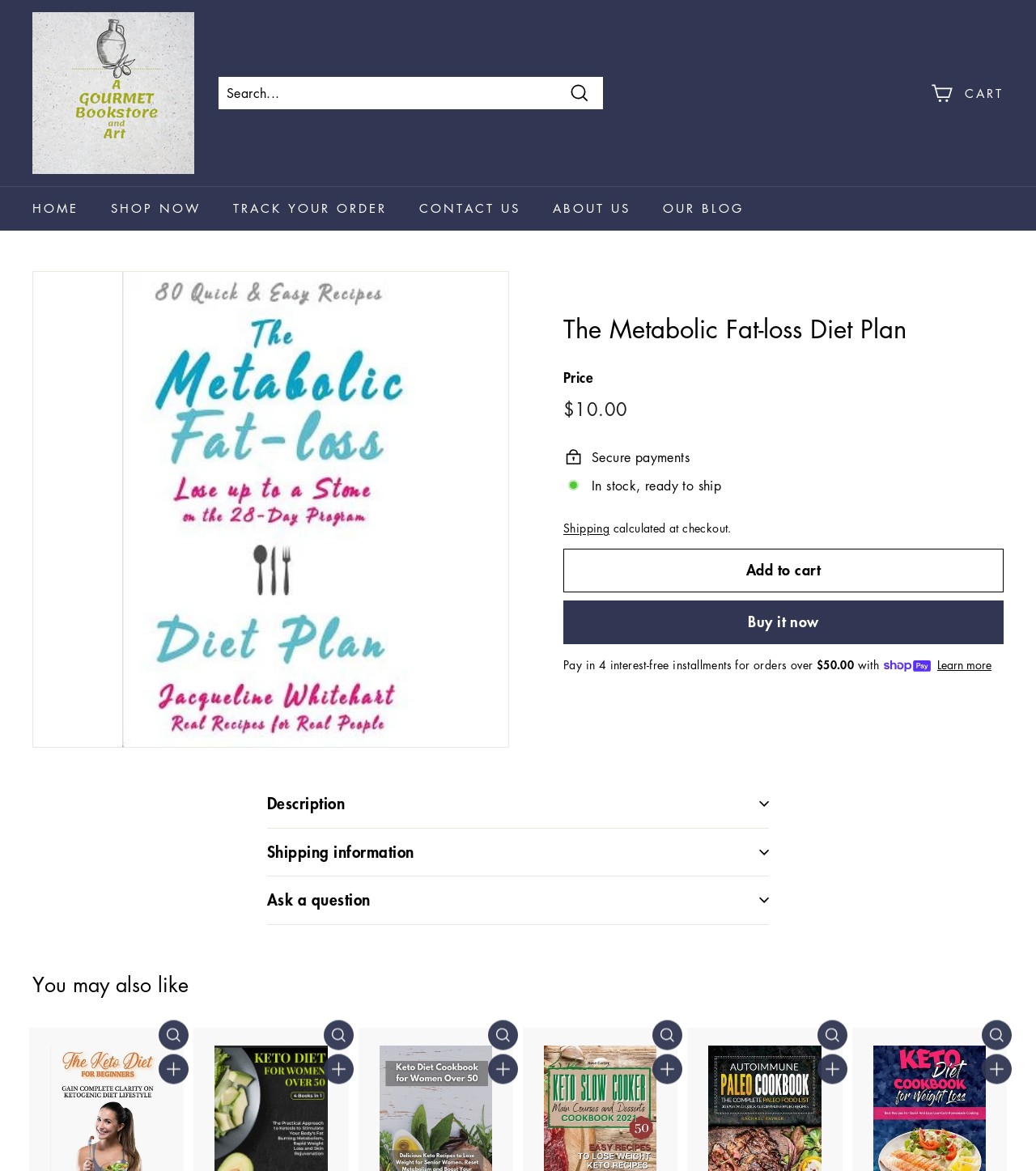Please indicate the bounding box coordinates for the clickable area to complete the following task: "Click the 'Vote' button". The coordinates should be specified as four float numbers between 0 and 1, i.e., [left, top, right, bottom].

None